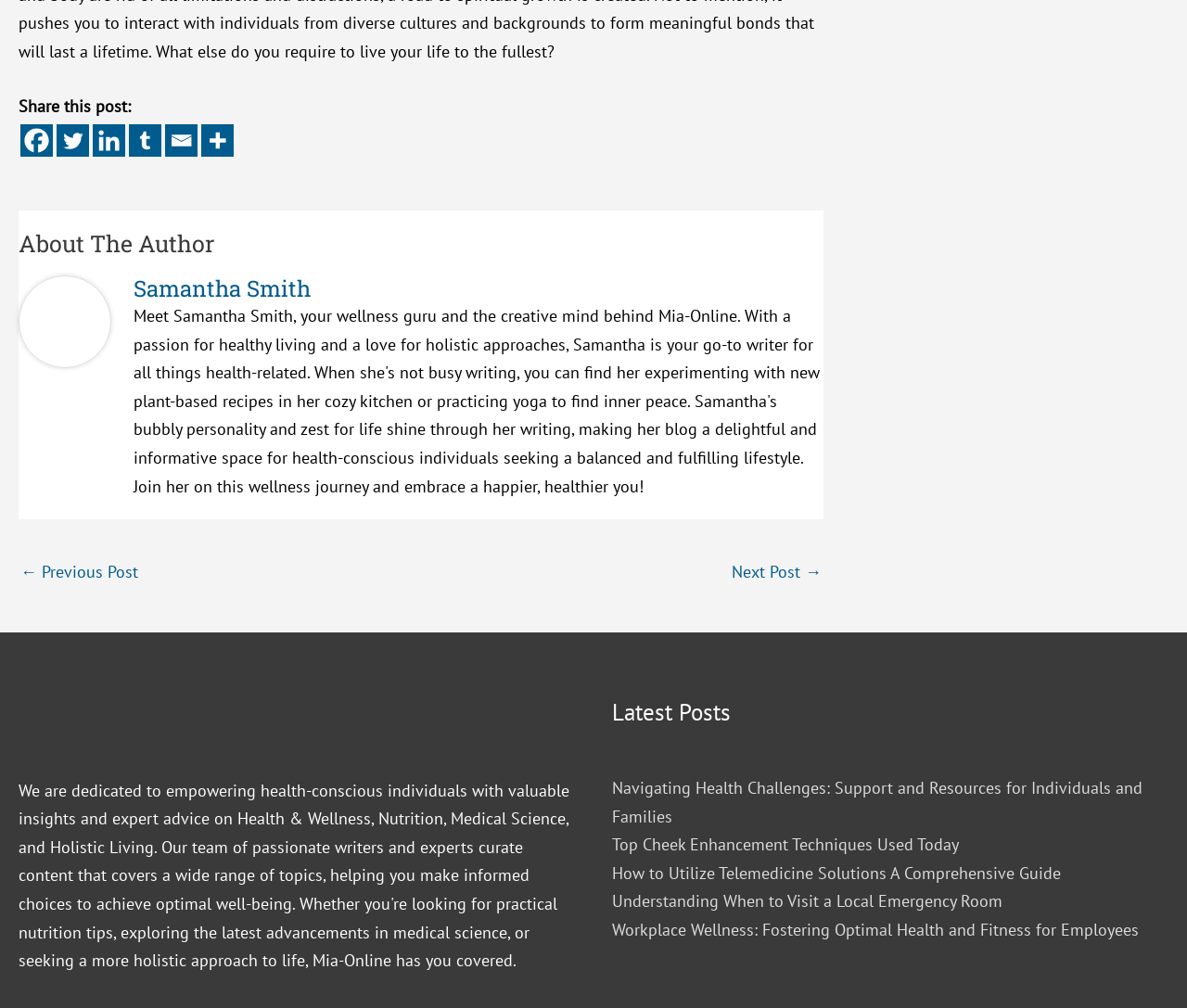Identify the bounding box of the UI element that matches this description: "← Previous Post".

[0.017, 0.55, 0.116, 0.589]